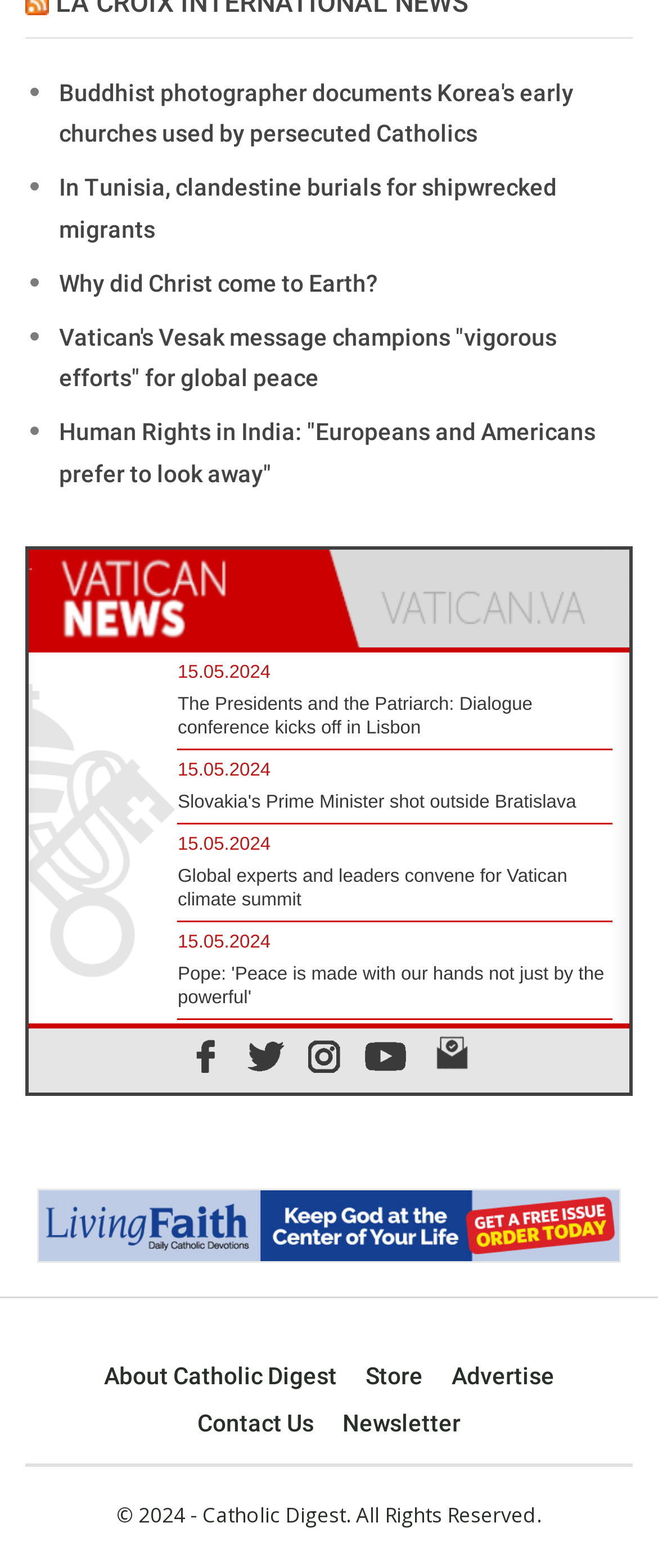Please use the details from the image to answer the following question comprehensively:
What is the date of the latest article?

I looked for the most recent date mentioned in the article elements. The date '15.05.2024' appears multiple times, indicating that it is the latest date.